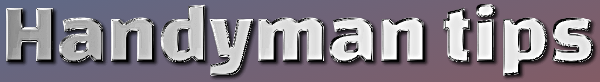What is the likely purpose of the logo?
Relying on the image, give a concise answer in one word or a brief phrase.

Branding for a website or publication